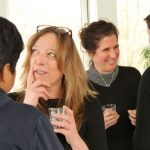Respond with a single word or phrase to the following question: What is the possible theme of the gathering?

Science or personal development